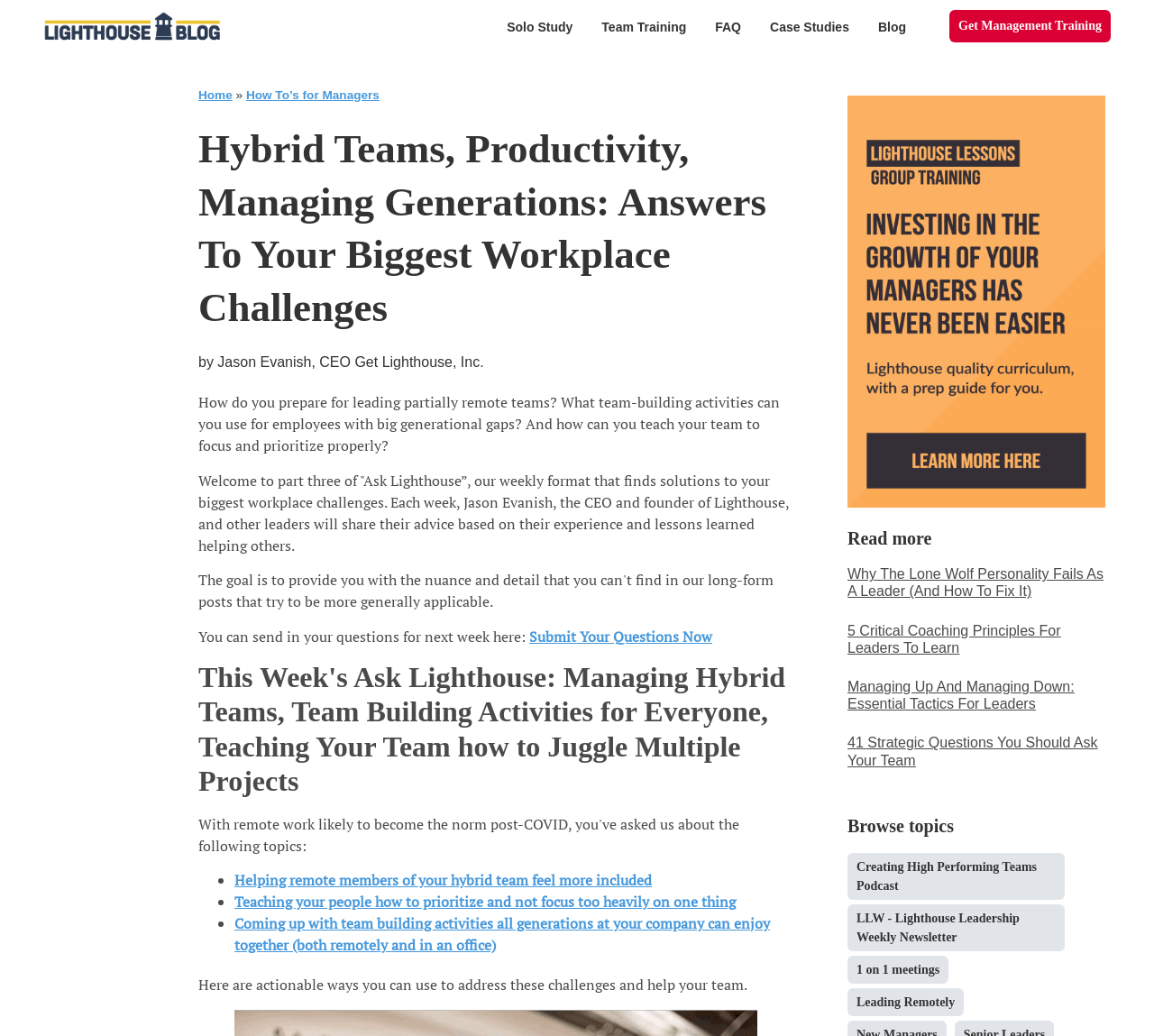Ascertain the bounding box coordinates for the UI element detailed here: "Home". The coordinates should be provided as [left, top, right, bottom] with each value being a float between 0 and 1.

[0.172, 0.085, 0.201, 0.098]